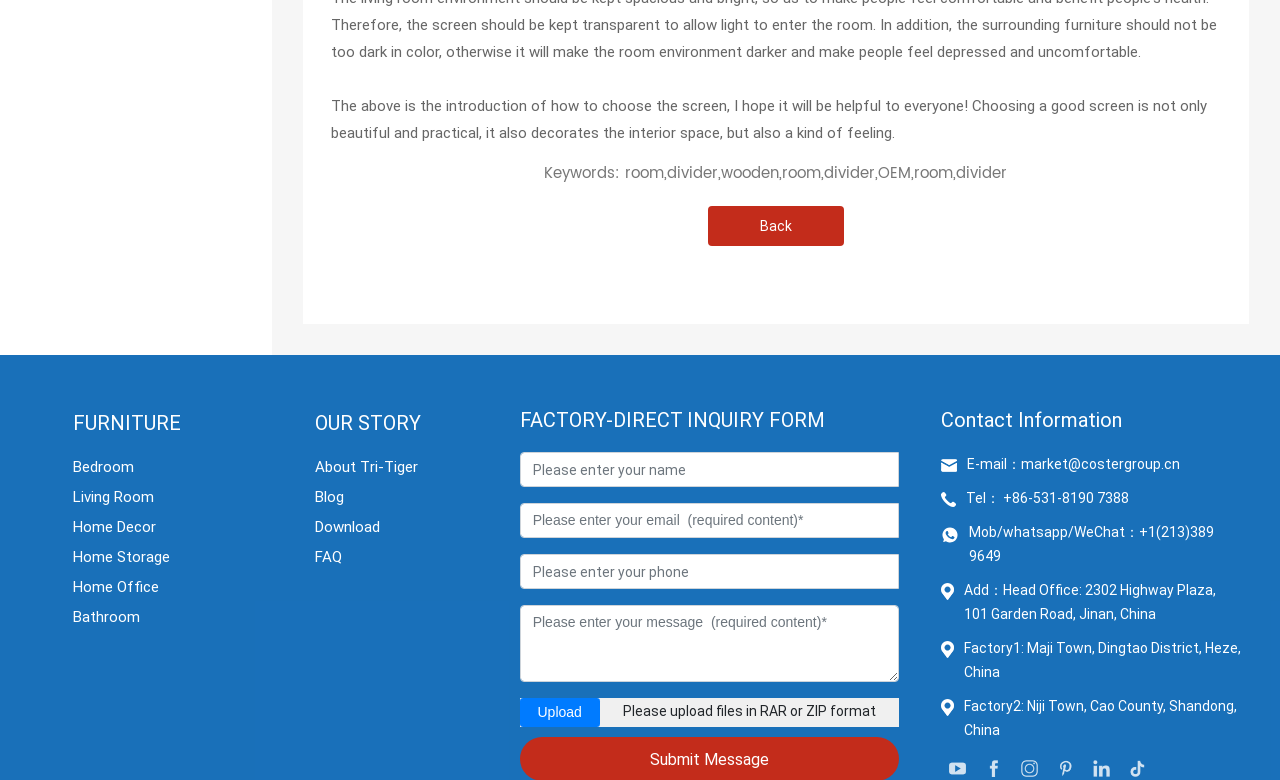Please identify the bounding box coordinates of the element on the webpage that should be clicked to follow this instruction: "Click on the 'FURNITURE' link". The bounding box coordinates should be given as four float numbers between 0 and 1, formatted as [left, top, right, bottom].

[0.057, 0.52, 0.191, 0.563]